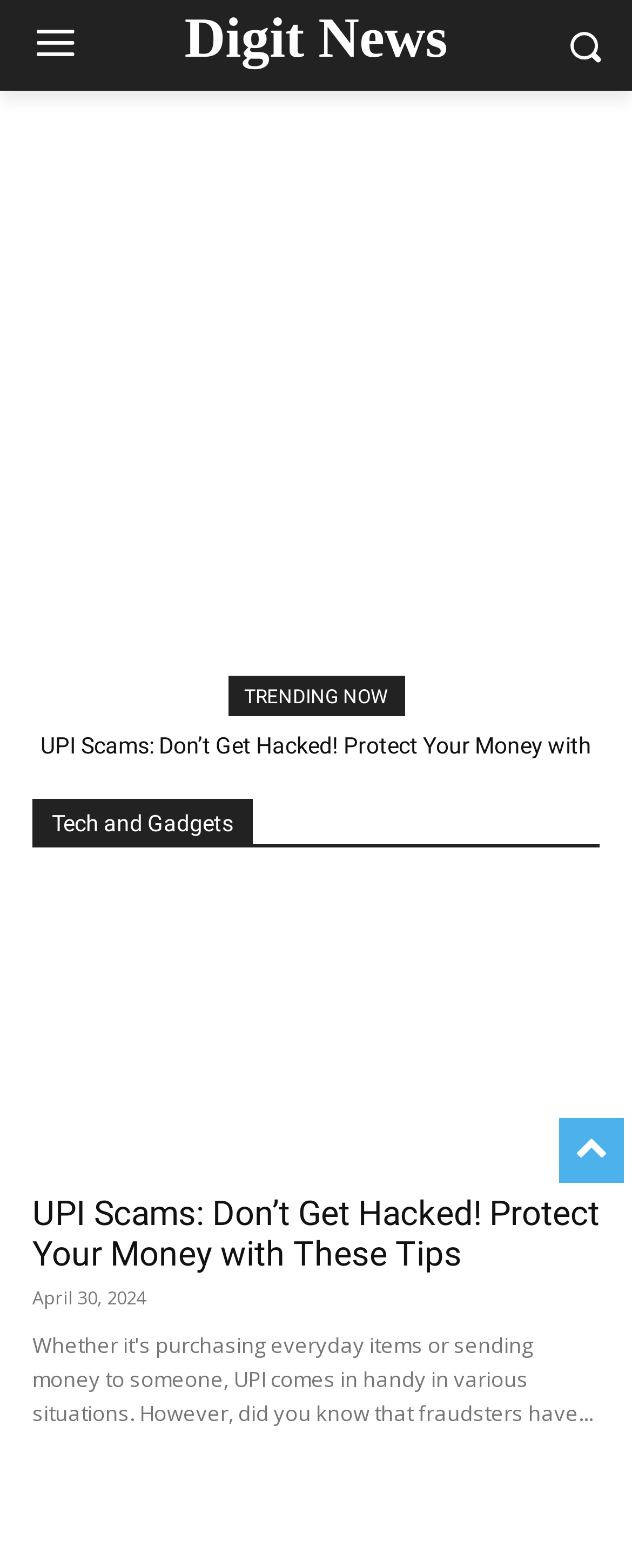Provide the bounding box coordinates of the HTML element this sentence describes: "UCLA School of Law.". The bounding box coordinates consist of four float numbers between 0 and 1, i.e., [left, top, right, bottom].

None